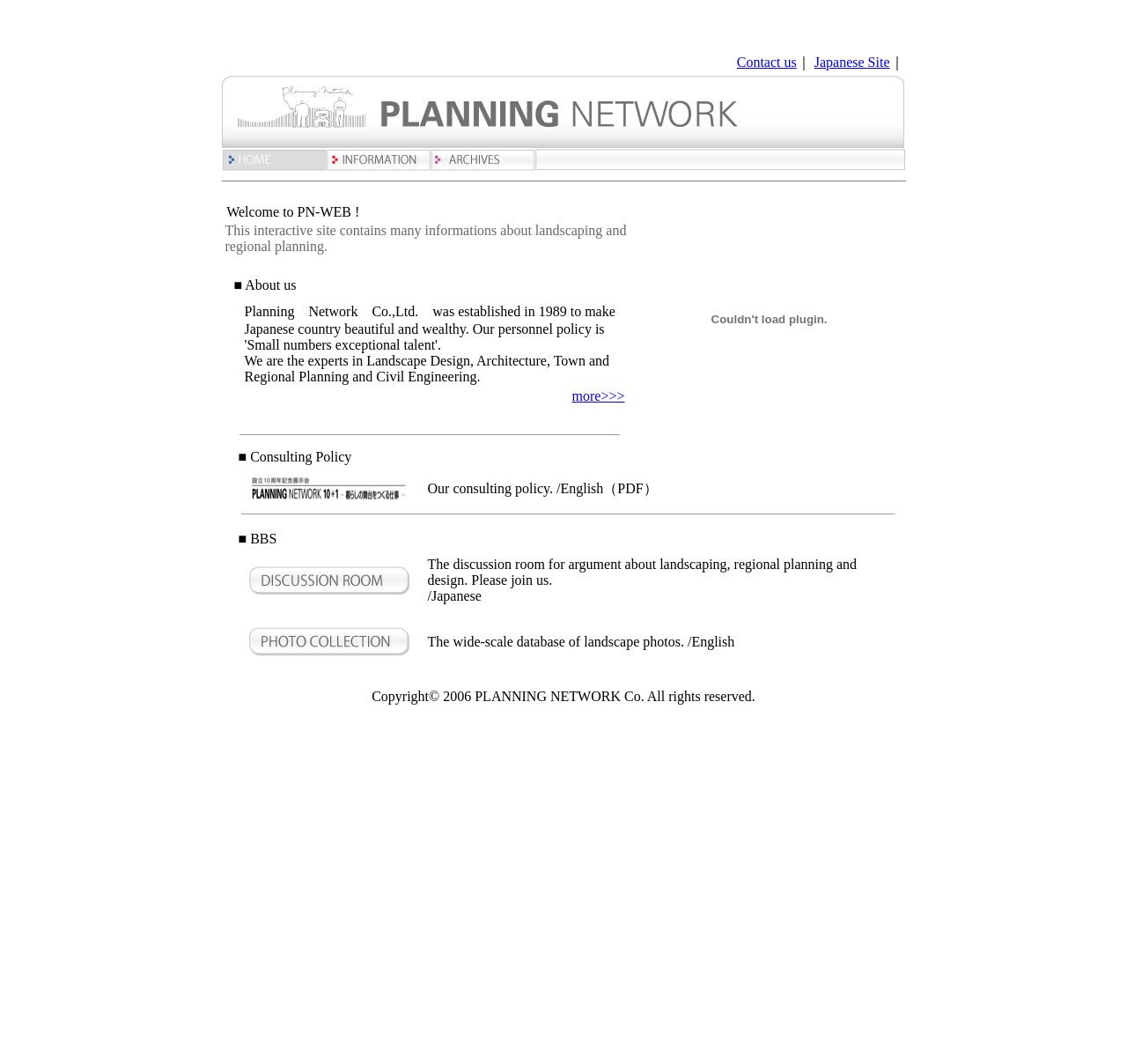Please identify the bounding box coordinates of the clickable area that will allow you to execute the instruction: "View CONSULTING POLICY".

[0.221, 0.461, 0.364, 0.475]